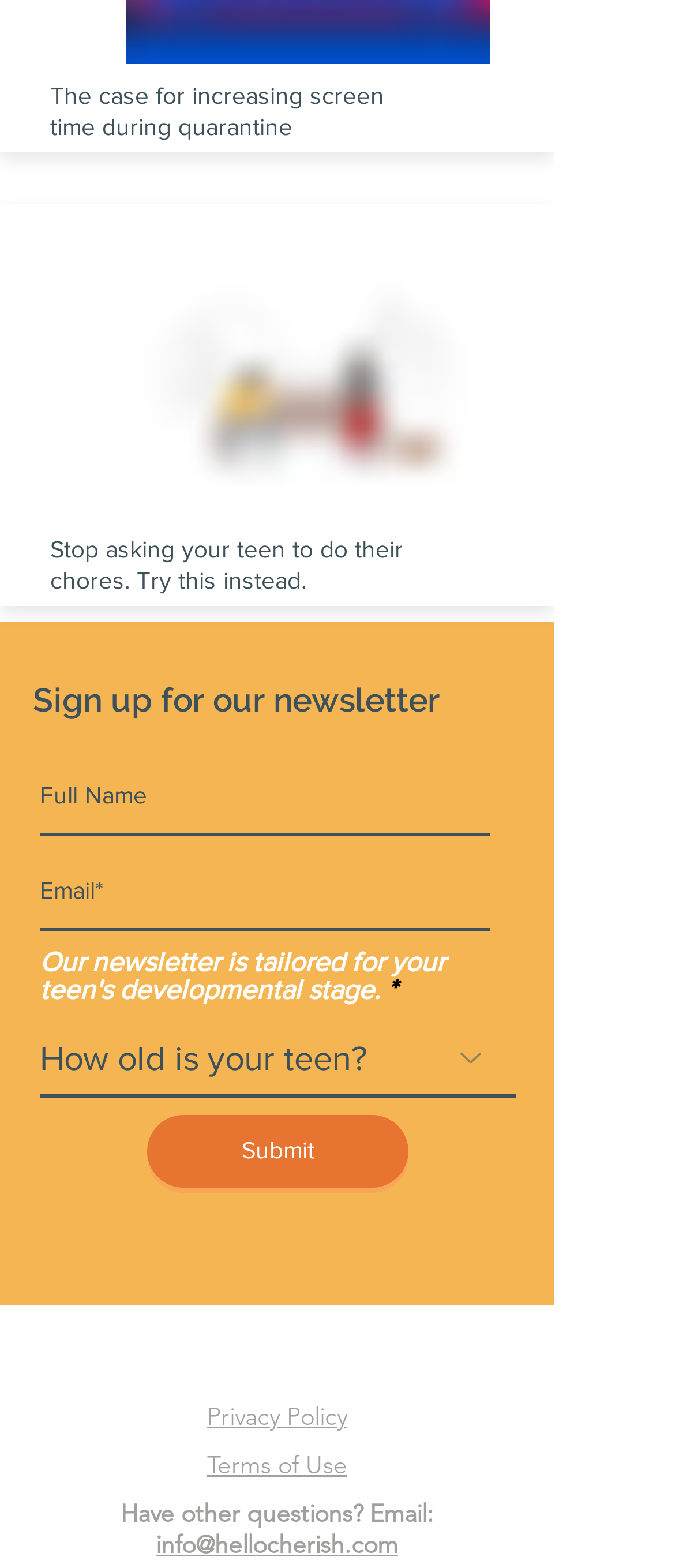Please determine the bounding box coordinates for the UI element described here. Use the format (top-left x, top-left y, bottom-right x, bottom-right y) with values bounded between 0 and 1: Privacy Policy

[0.306, 0.893, 0.514, 0.913]